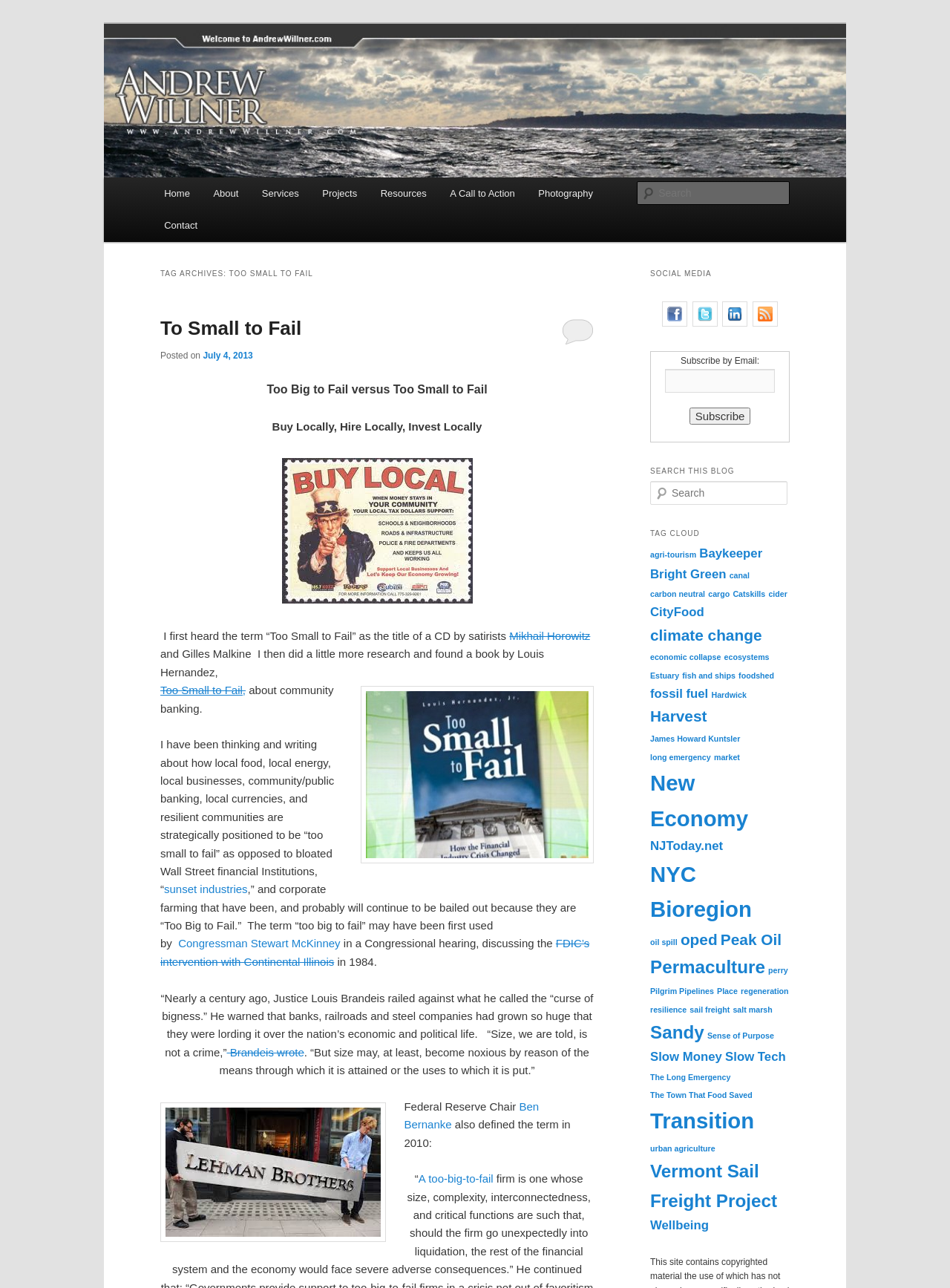Using the provided element description "FDIC’s intervention with Continental Illinois", determine the bounding box coordinates of the UI element.

[0.169, 0.714, 0.621, 0.737]